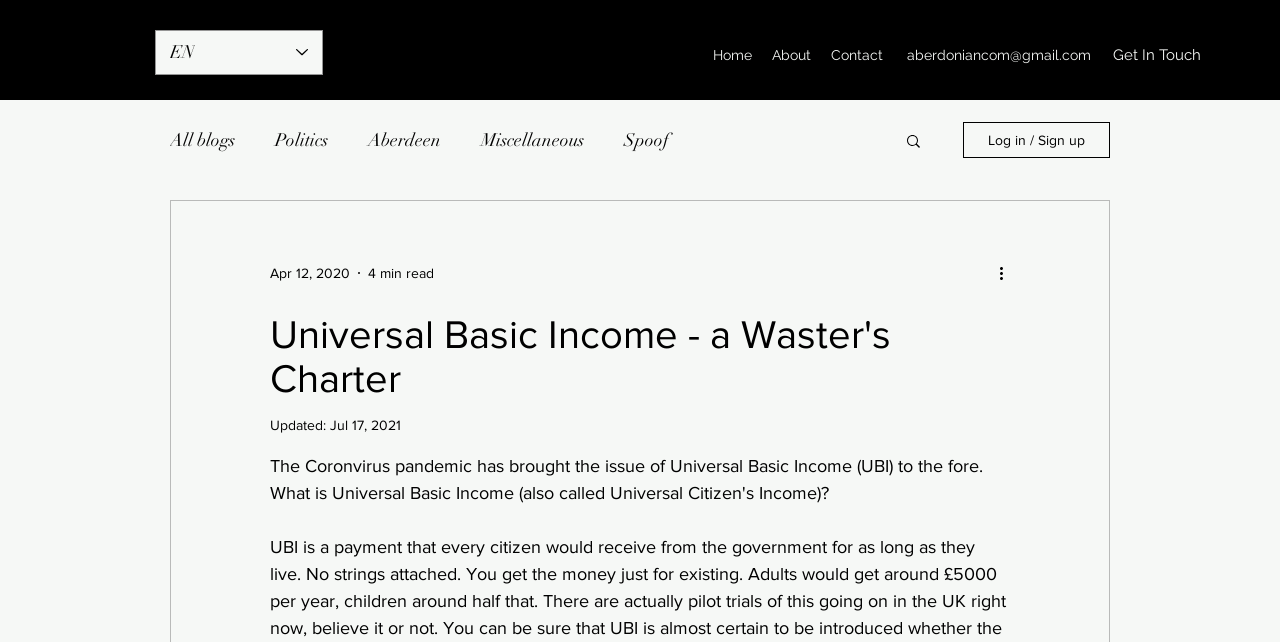Find the bounding box coordinates of the element's region that should be clicked in order to follow the given instruction: "Read all blogs". The coordinates should consist of four float numbers between 0 and 1, i.e., [left, top, right, bottom].

[0.133, 0.201, 0.184, 0.235]